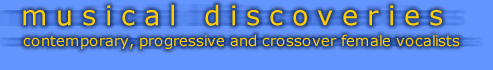Answer in one word or a short phrase: 
What is the primary focus of the webpage?

Female vocalists